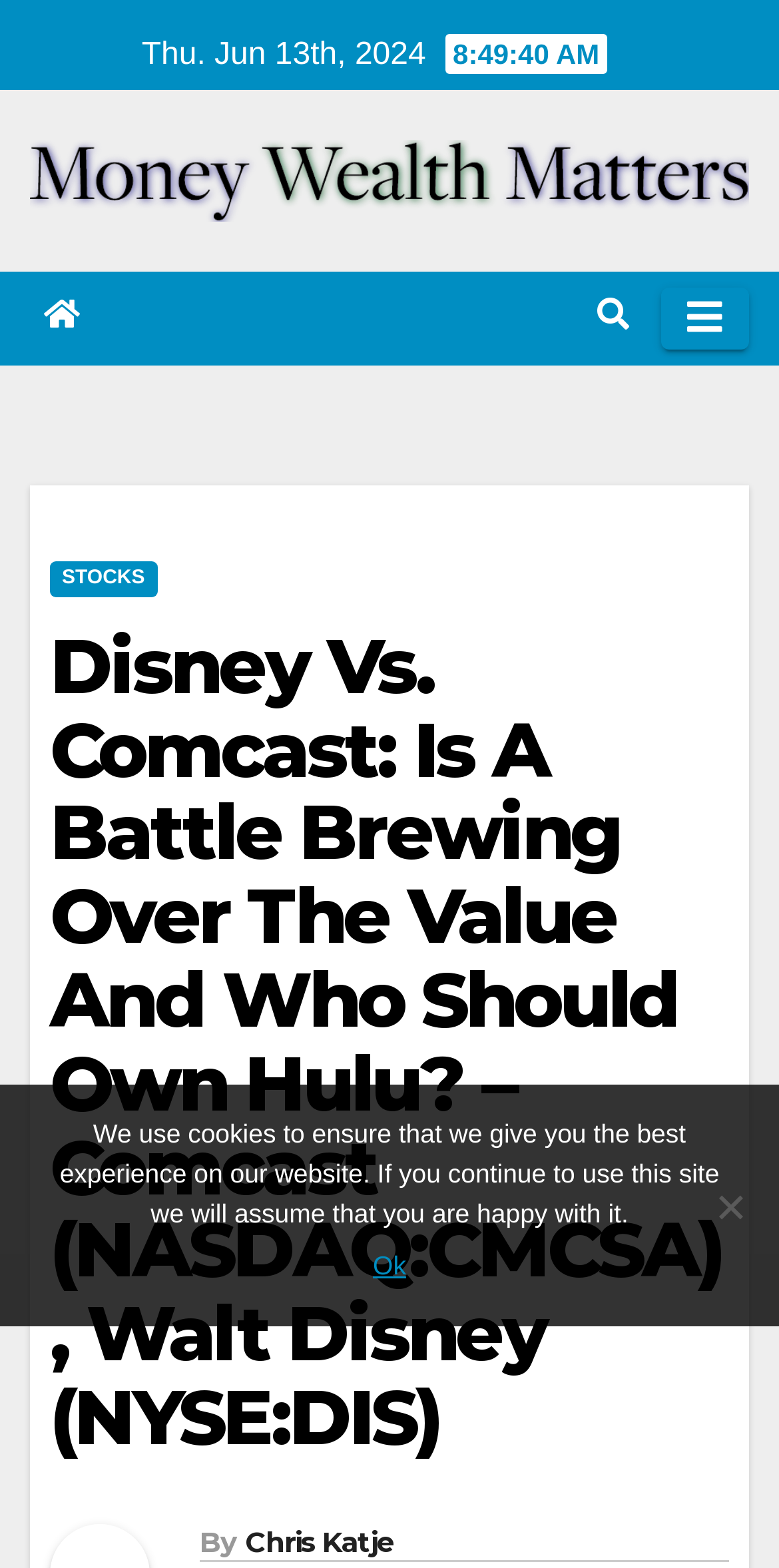Provide a short answer using a single word or phrase for the following question: 
Who is the author of the article?

Chris Katje